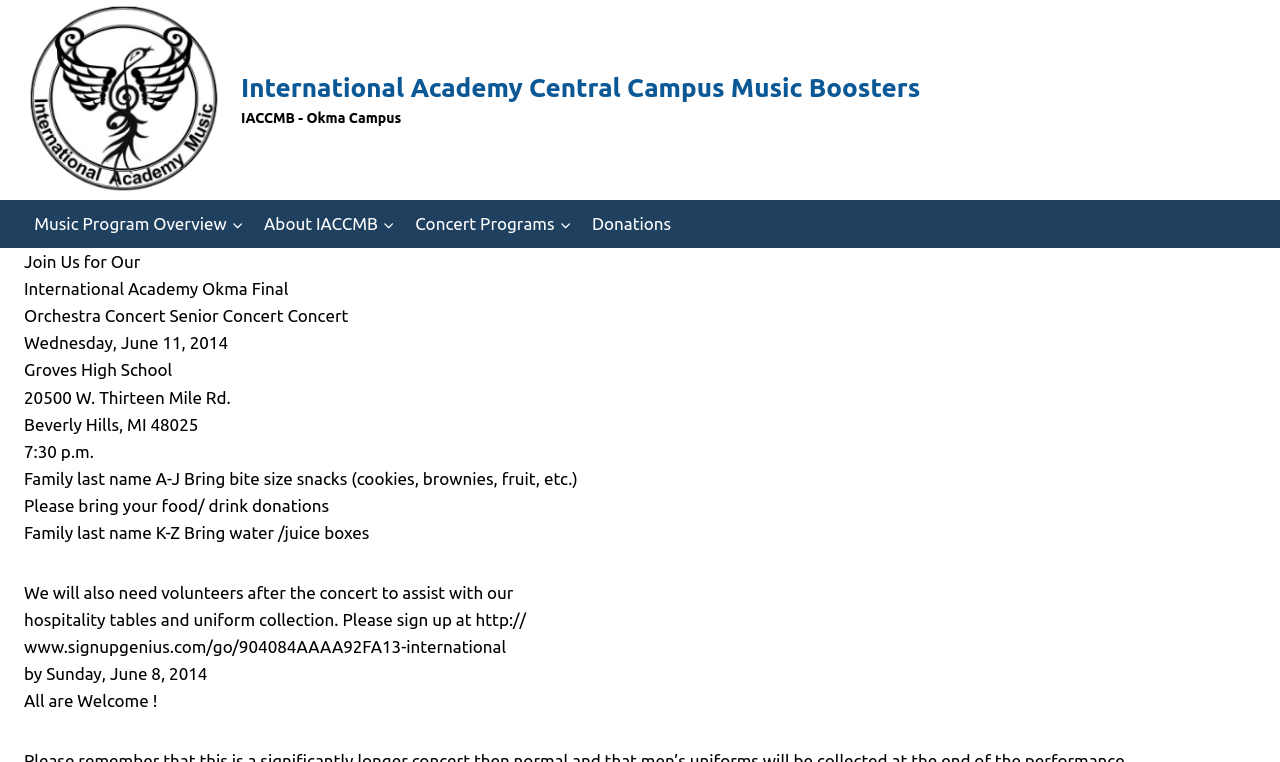Please answer the following question using a single word or phrase: 
What time does the concert start?

7:30 p.m.